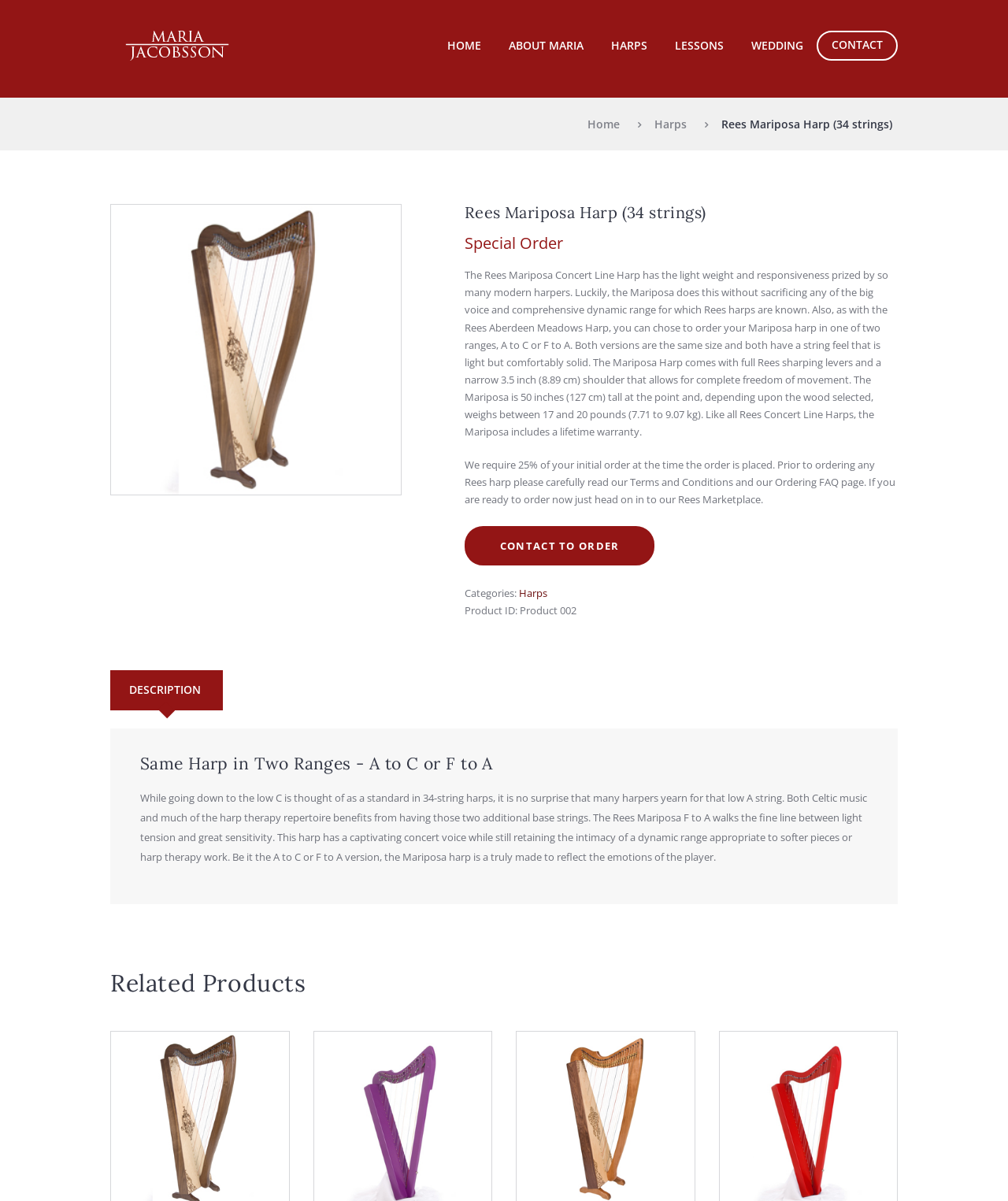Answer succinctly with a single word or phrase:
How many strings does the harp have?

34